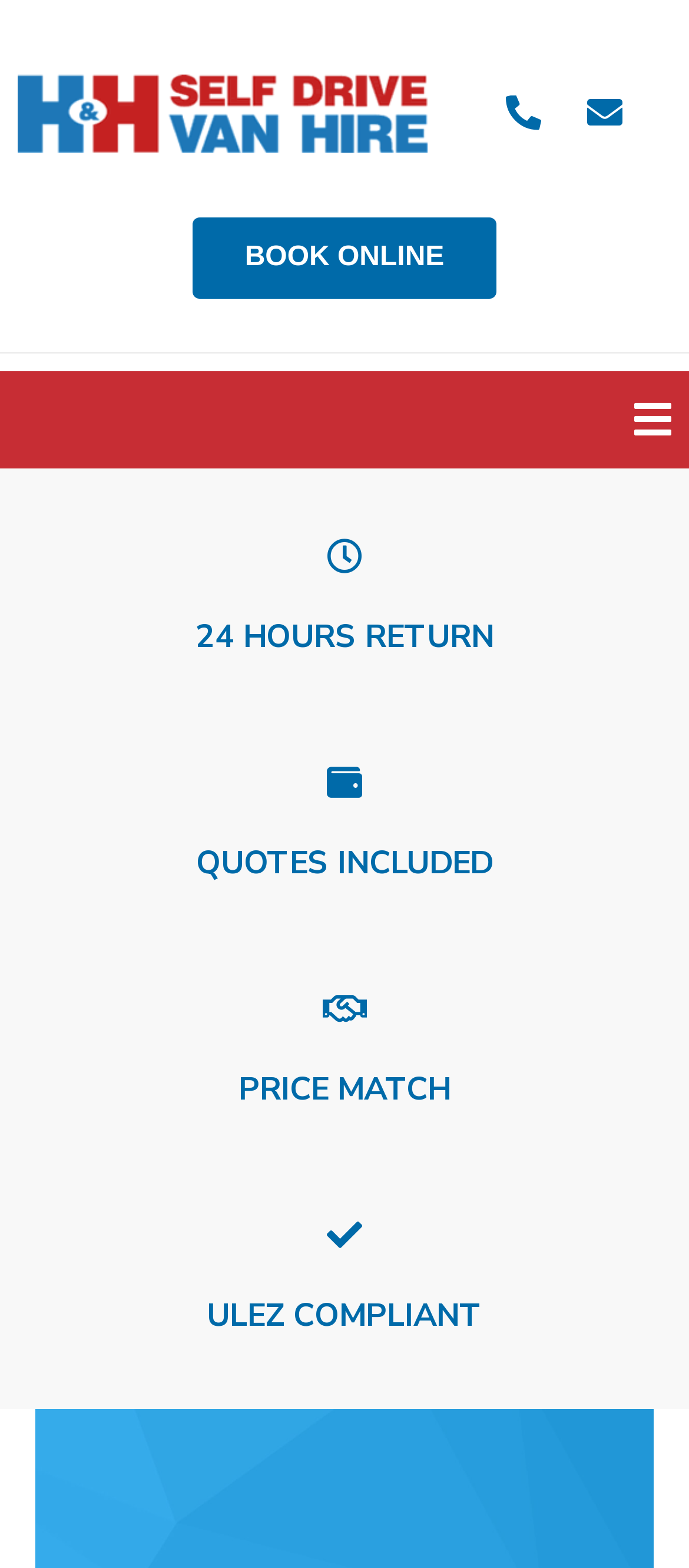What is the call-to-action on the webpage?
Answer briefly with a single word or phrase based on the image.

BOOK ONLINE